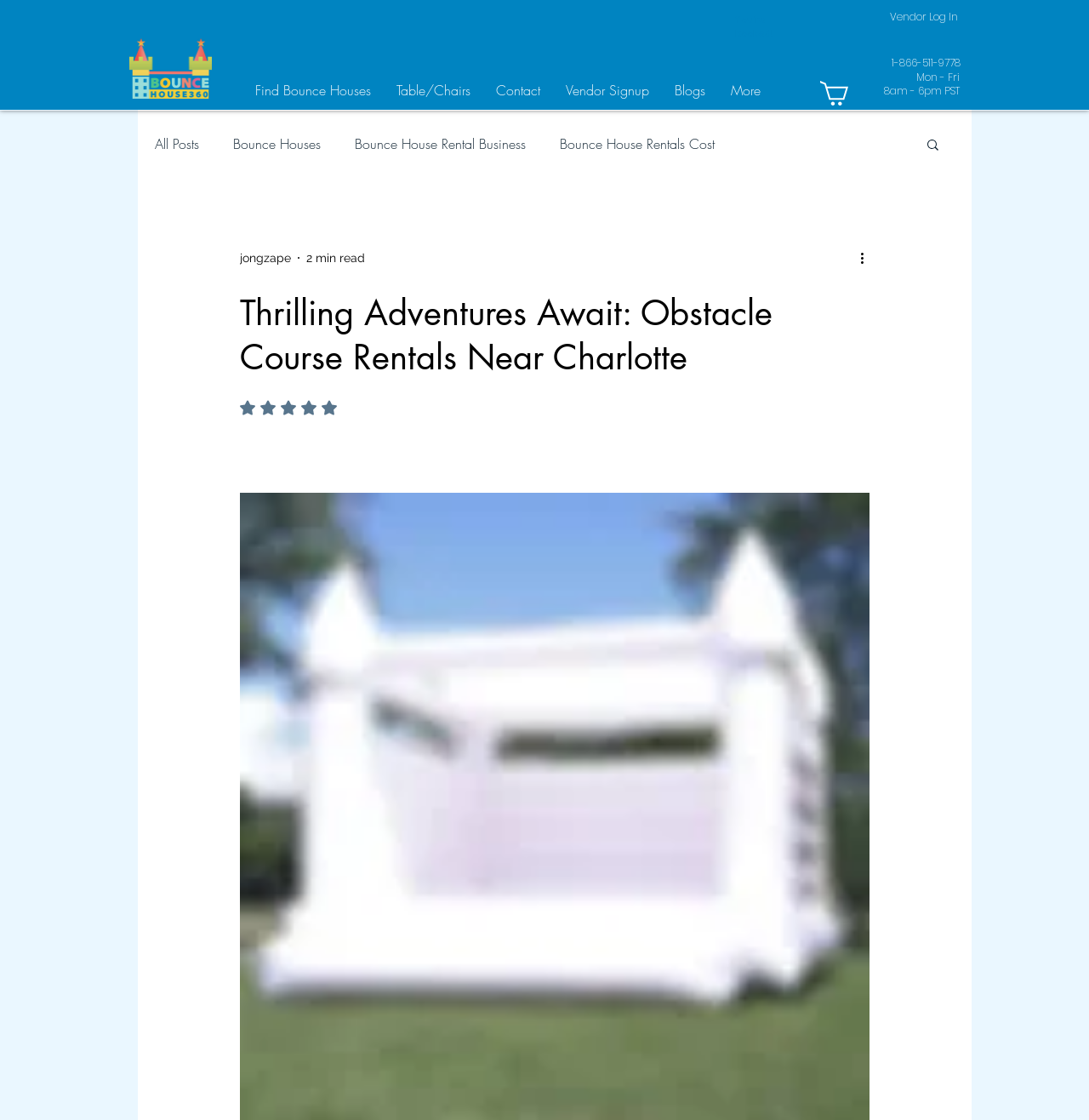Please determine the bounding box coordinates, formatted as (top-left x, top-left y, bottom-right x, bottom-right y), with all values as floating point numbers between 0 and 1. Identify the bounding box of the region described as: Combination with other rehabilitation processes?

None